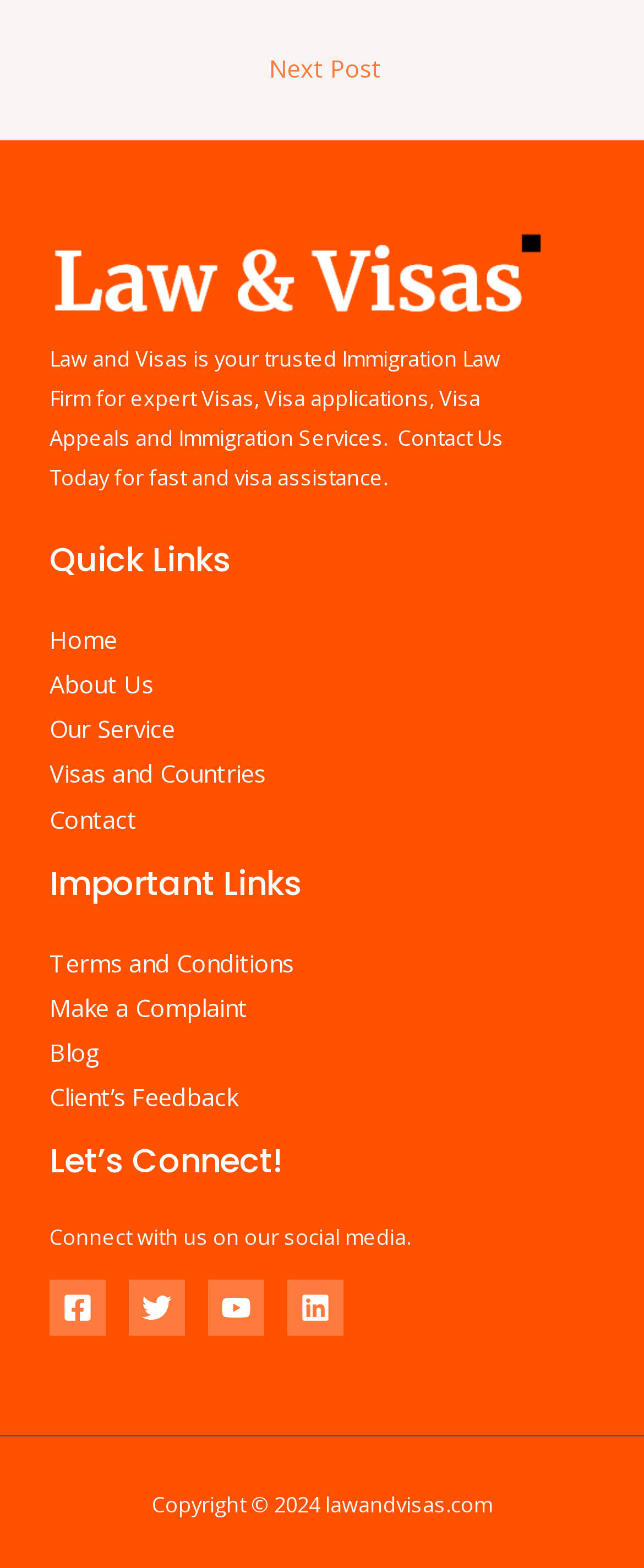Given the webpage screenshot, identify the bounding box of the UI element that matches this description: "Terms and Conditions".

[0.077, 0.603, 0.456, 0.624]